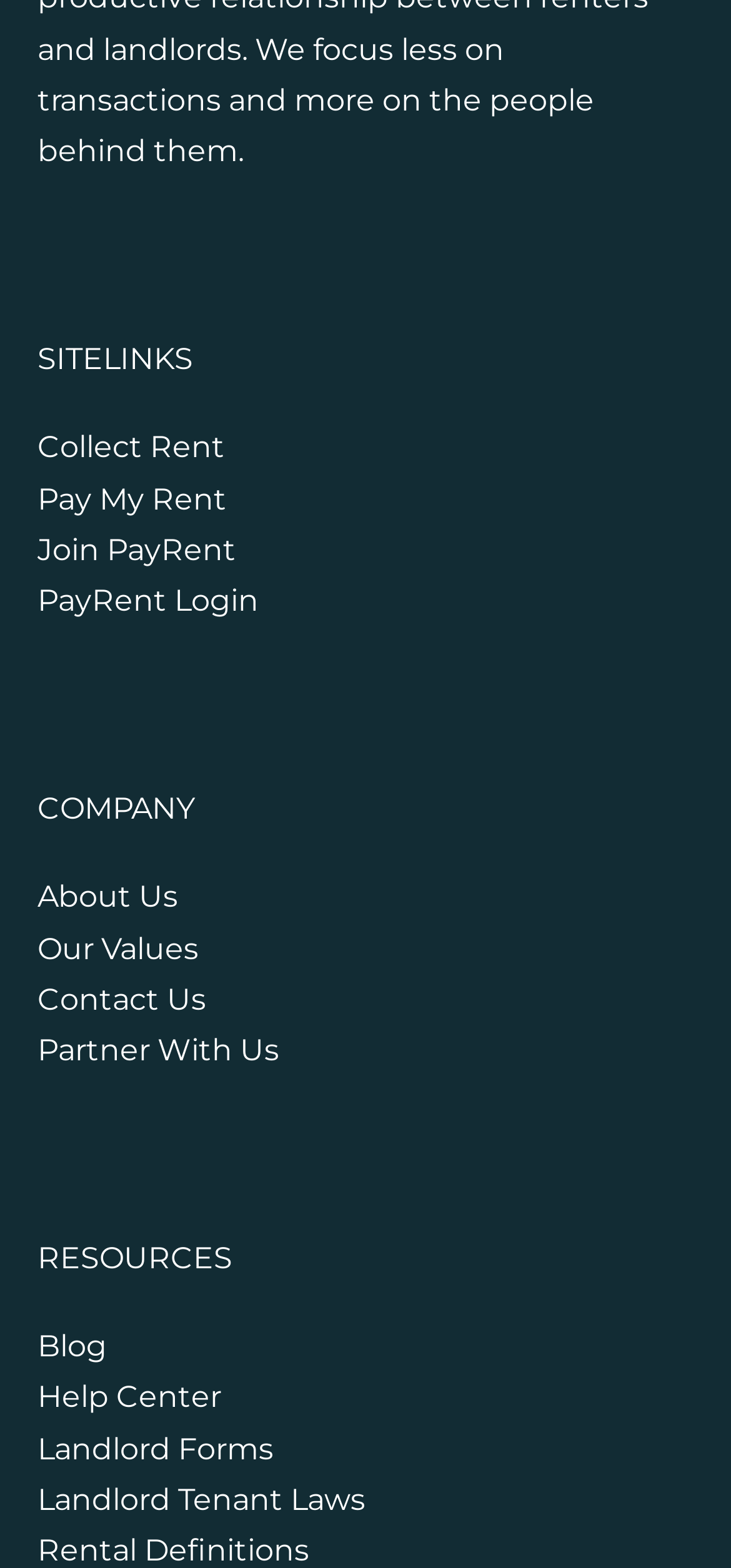Determine the coordinates of the bounding box that should be clicked to complete the instruction: "Click Collect Rent". The coordinates should be represented by four float numbers between 0 and 1: [left, top, right, bottom].

[0.051, 0.274, 0.308, 0.297]